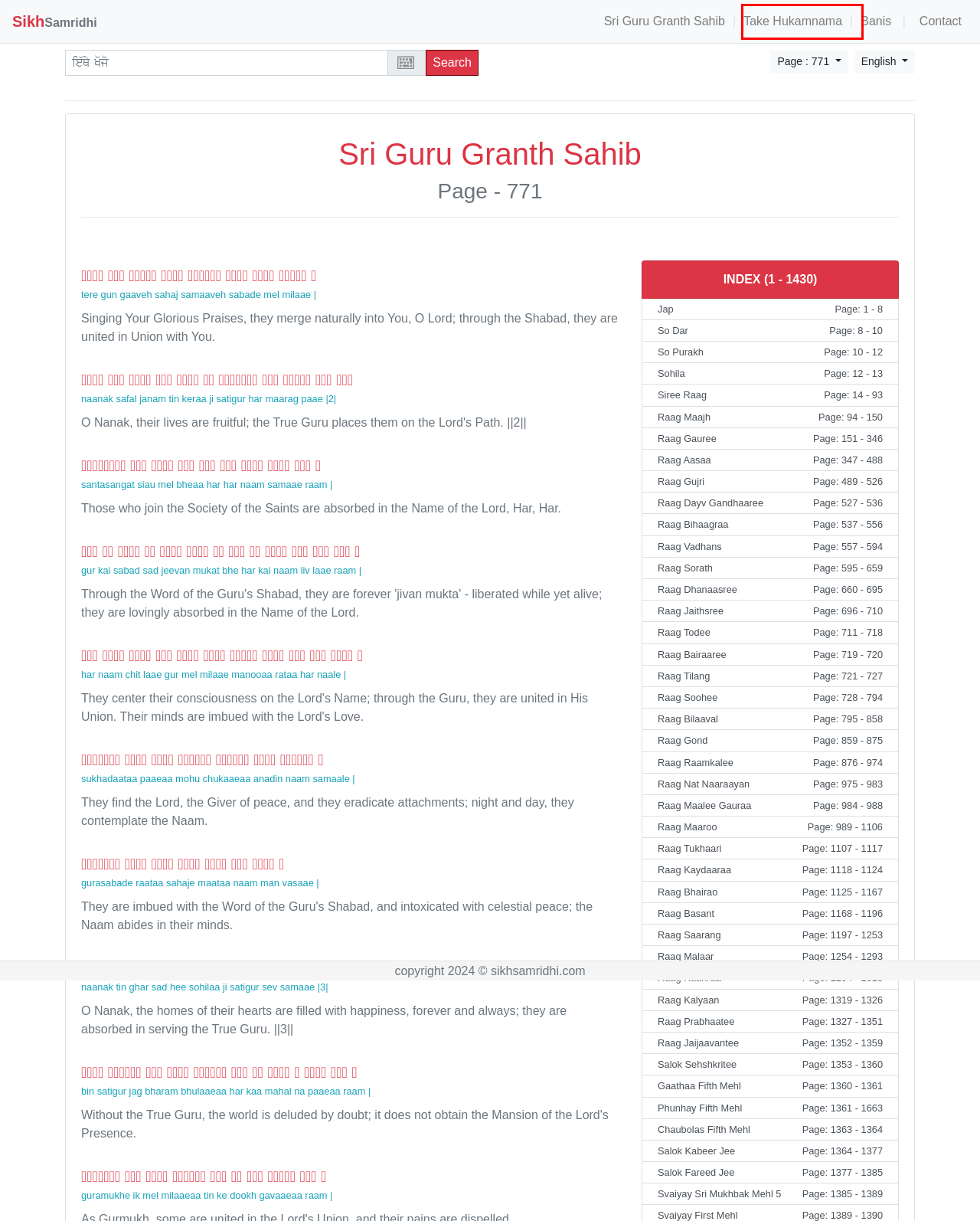You have a screenshot of a webpage with a red bounding box around an element. Choose the best matching webpage description that would appear after clicking the highlighted element. Here are the candidates:
A. Sikh Samridhi - Take Hukamnama
B. Sikh Samridhi - Sri Guru Granth Sahib(Page: 8)
C. Sikh Samridhi - Sri Guru Granth Sahib(Page: 1)
D. Sikh Samridhi - Contact
E. Sikh Samridhi - Sri Guru Granth Sahib(Page: 557)
F. Sikh Samridhi - Sri Guru Granth Sahib(Page: 711)
G. Sikh Samridhi - Sri Guru Granth Sahib(Page: 984)
H. Sikh Samridhi - Sri Guru Granth Sahib(Page: 719)

A